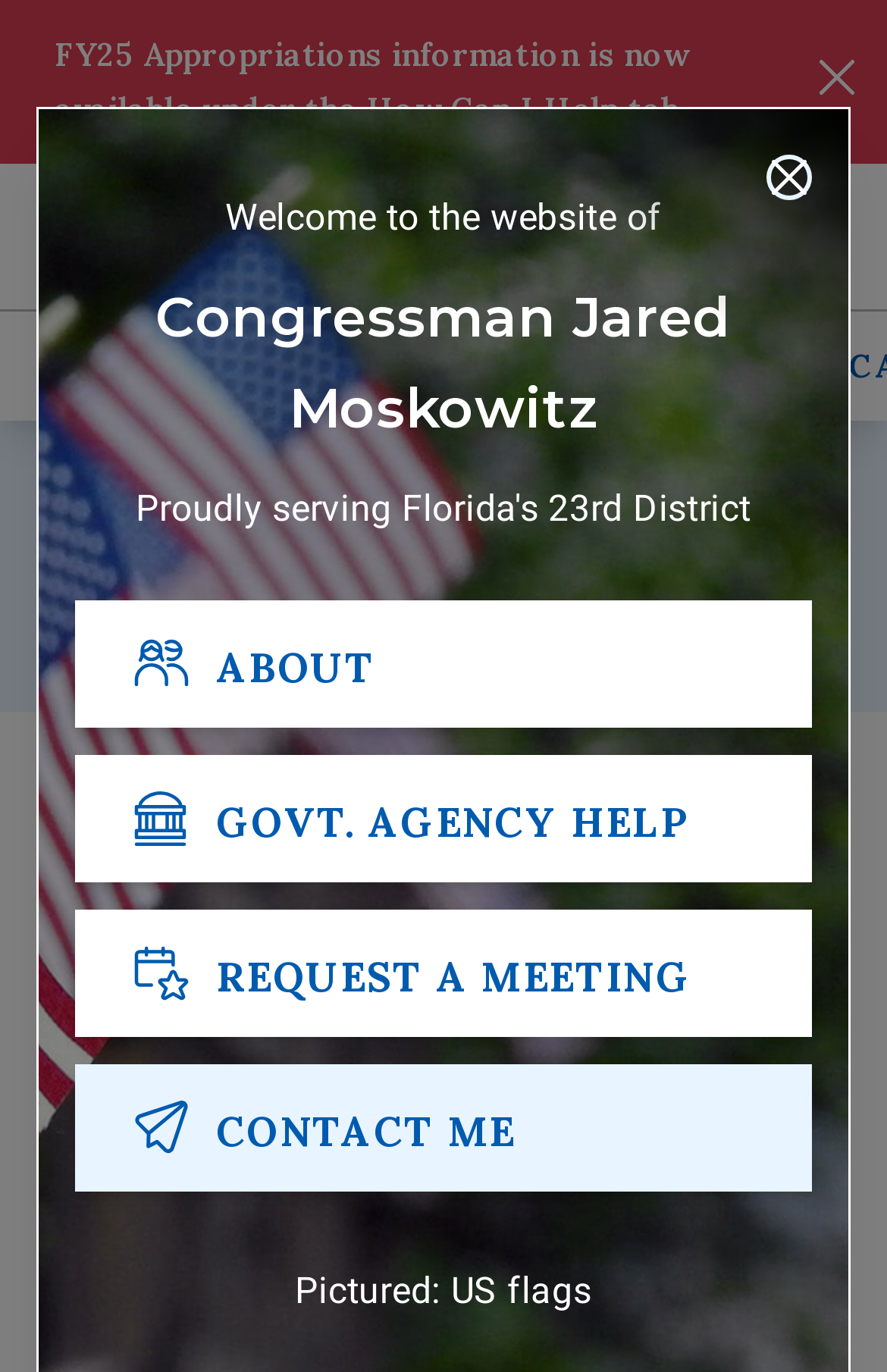With reference to the screenshot, provide a detailed response to the question below:
How many links are under the 'KEY ISSUES' button?

I expanded the 'KEY ISSUES' button and found three links underneath: 'Resources', 'Press', and 'share on facebook', 'share on twitter', 'share on email'.